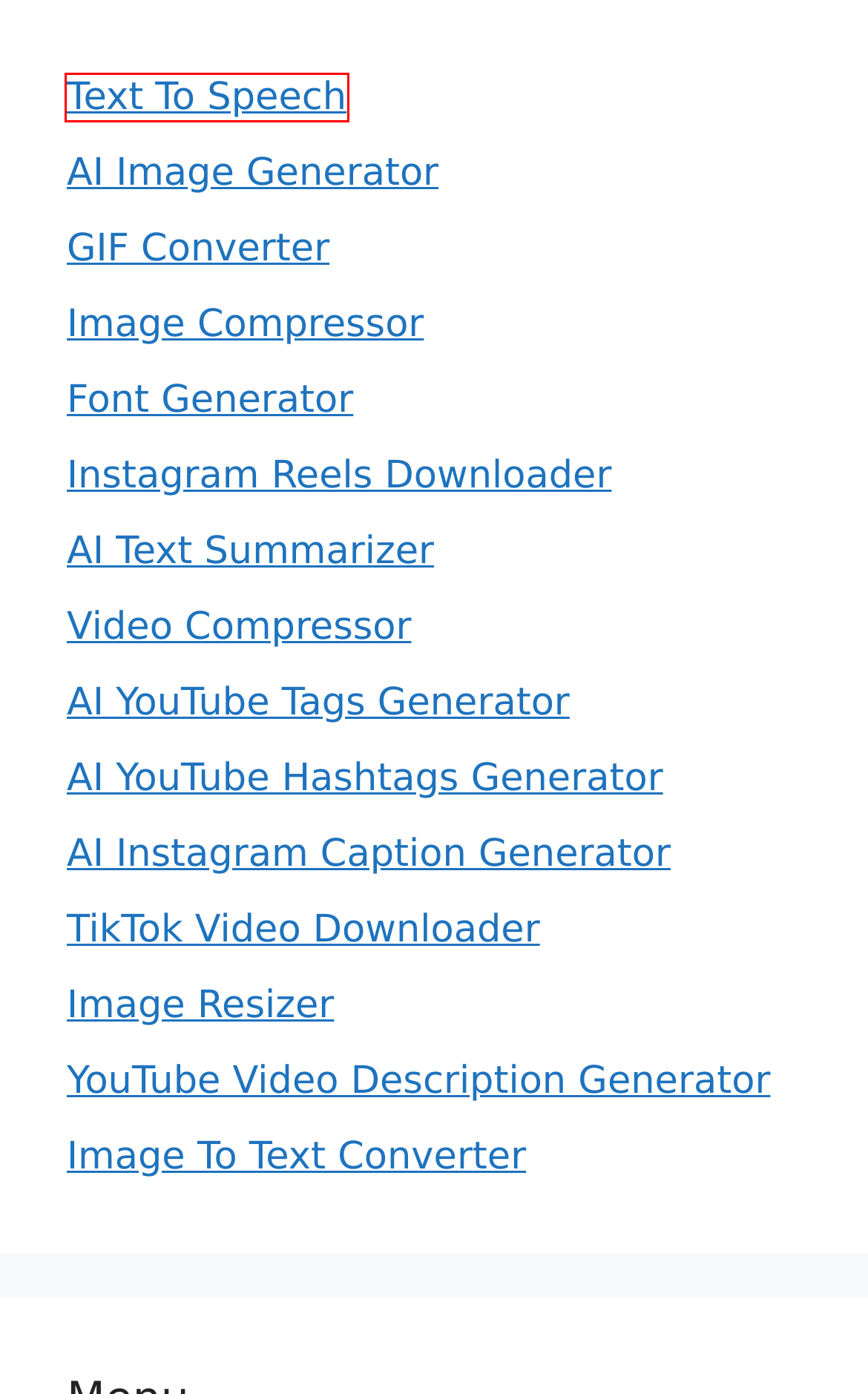Given a webpage screenshot with a red bounding box around a particular element, identify the best description of the new webpage that will appear after clicking on the element inside the red bounding box. Here are the candidates:
A. Free Text-to-Speech Online with Natural AI Voices
B. Free Video Compressor - Reduce File Size without Losing Quality
C. Free & Unlimited AI Instagram Hashtag Generator
D. Free & Unlimited On4t AI Summarizing Tool: Free Summary Generator
E. Free Online Image Resizer - Resize & Optimize Images Easily
F. Free Image-to-Text Converter - Extract Text from Photos with OCR
G. Free AI Caption Generator [No Login Needed]
H. Free & Unlimited On4t AI Image Generator

A